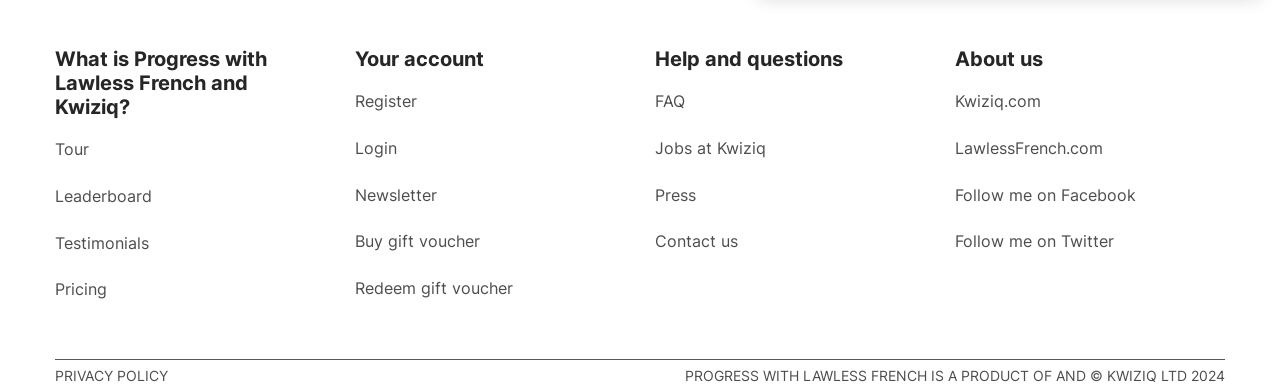Determine the bounding box of the UI component based on this description: "Contact us". The bounding box coordinates should be four float values between 0 and 1, i.e., [left, top, right, bottom].

[0.512, 0.572, 0.577, 0.658]